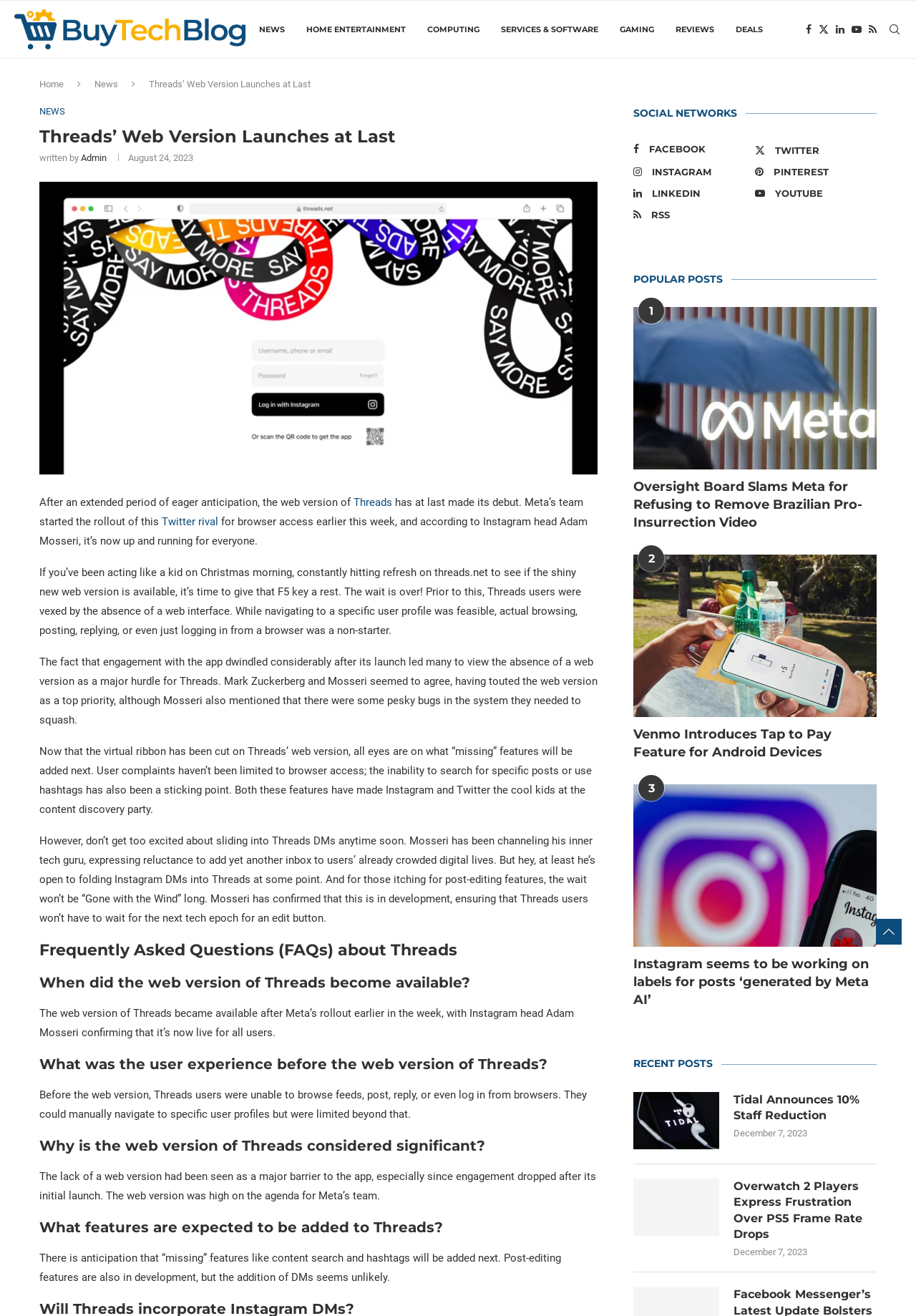Find the bounding box of the UI element described as follows: "Policy".

None